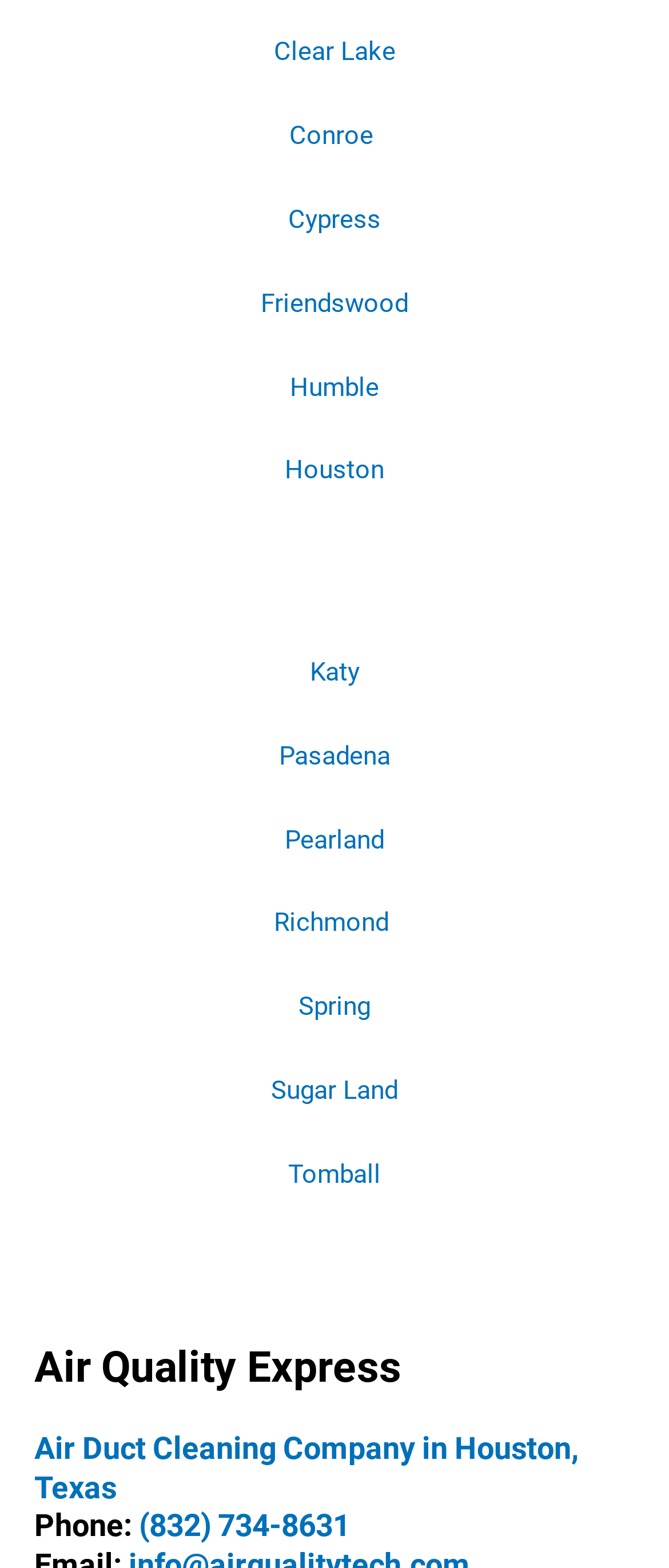Given the description of the UI element: "Friendswood", predict the bounding box coordinates in the form of [left, top, right, bottom], with each value being a float between 0 and 1.

[0.39, 0.183, 0.61, 0.203]